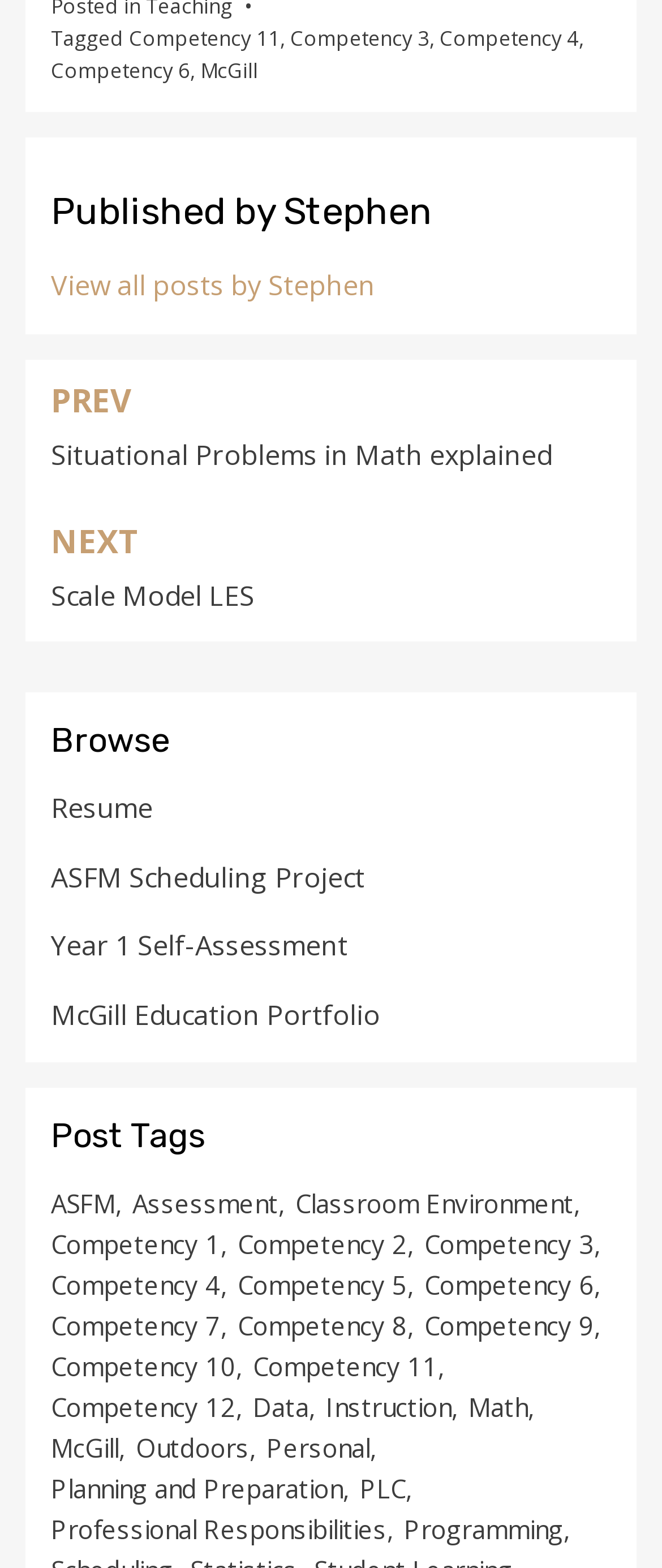Please specify the bounding box coordinates in the format (top-left x, top-left y, bottom-right x, bottom-right y), with values ranging from 0 to 1. Identify the bounding box for the UI component described as follows: ASFM

[0.077, 0.755, 0.2, 0.781]